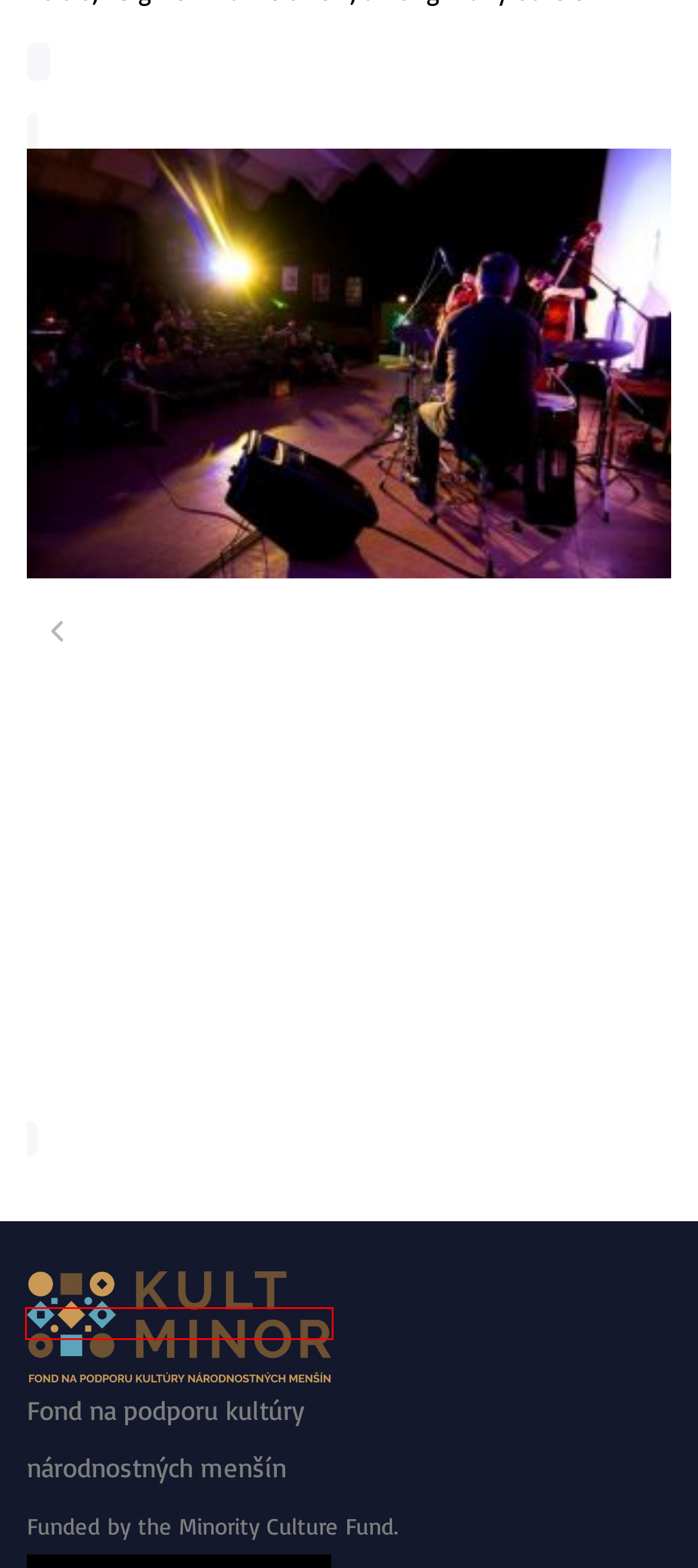You are given a screenshot depicting a webpage with a red bounding box around a UI element. Select the description that best corresponds to the new webpage after clicking the selected element. Here are the choices:
A. AYF Jazzworkshop 2016 – Na'conxypan
B. AYF Jazzworkshop 2019 – Na'conxypan
C. Are you Free? 2009 – Na'conxypan
D. About us – Na'conxypan
E. Master Course – operaworkshop 2019 – Na'conxypan
F. Activity – Na'conxypan
G. KULT MINOR - fond na podporu kultúry národnostných menšín
H. AYF Jazzworkshop 2010 – Na'conxypan

G